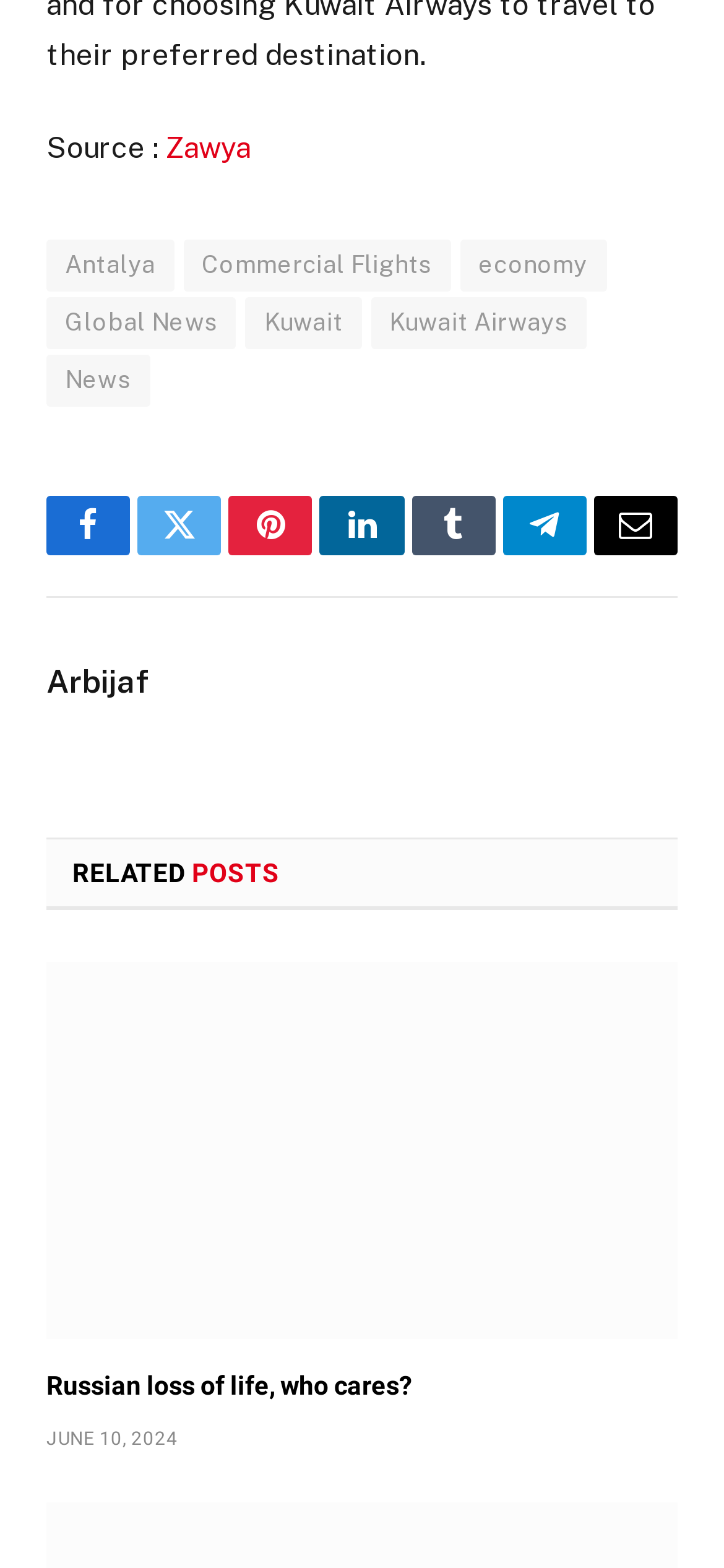What is the category of the article 'Russian loss of life, who cares?'?
Please answer the question with a single word or phrase, referencing the image.

News